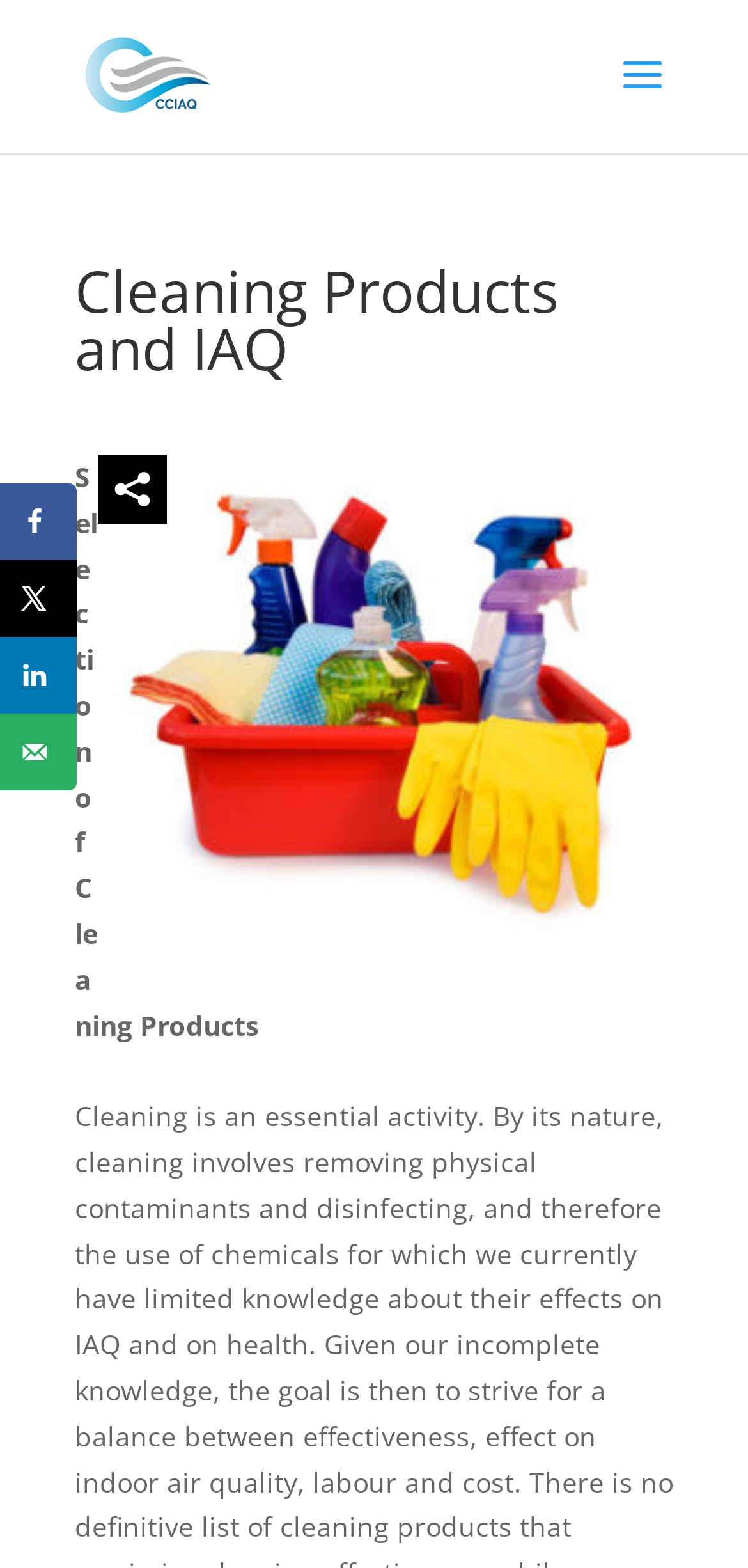How many social sharing options are available?
Look at the screenshot and respond with a single word or phrase.

4